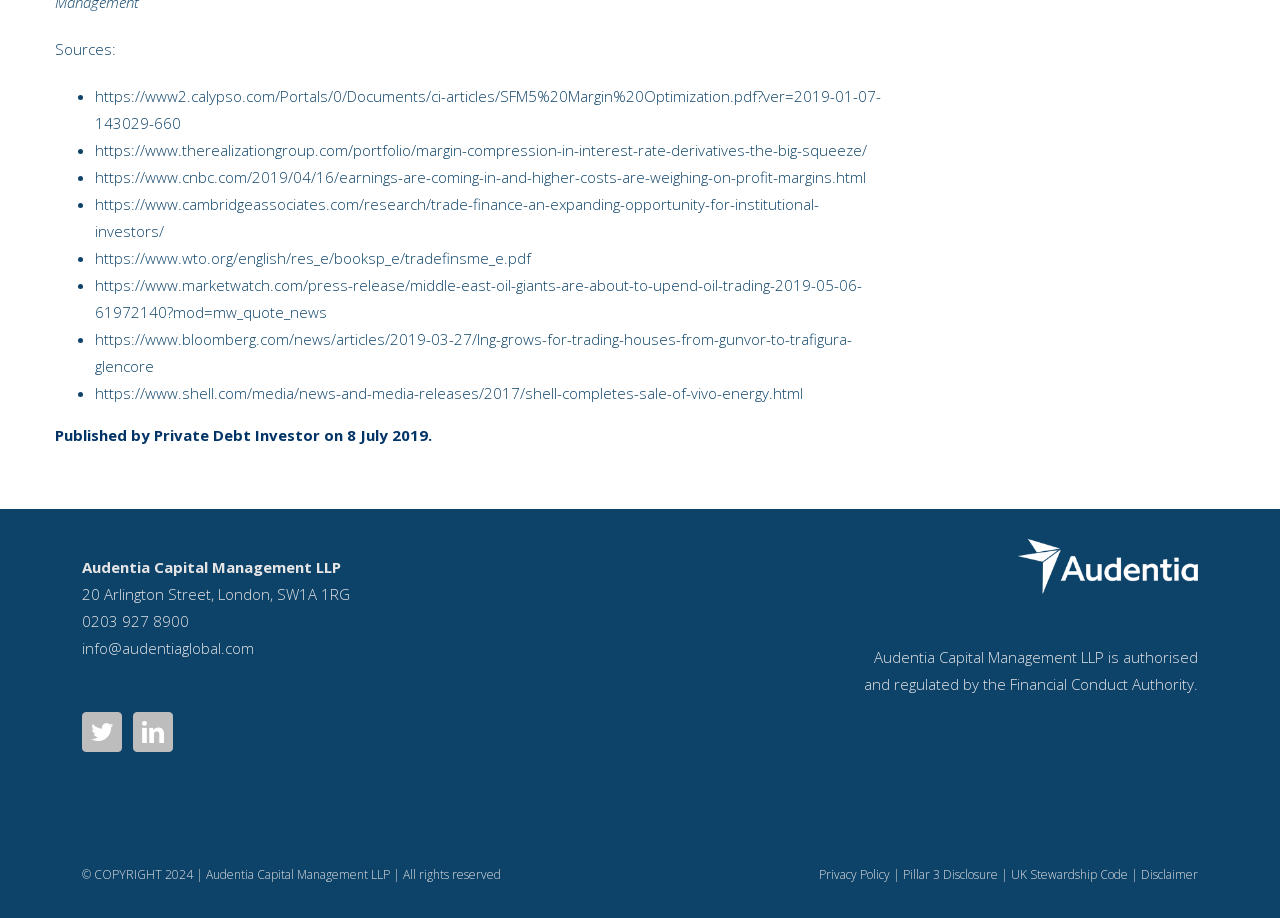How many social media links are there?
Please answer the question as detailed as possible based on the image.

The social media links are found in the contentinfo section, where there are two links, one to Twitter and one to LinkedIn, represented by link elements.